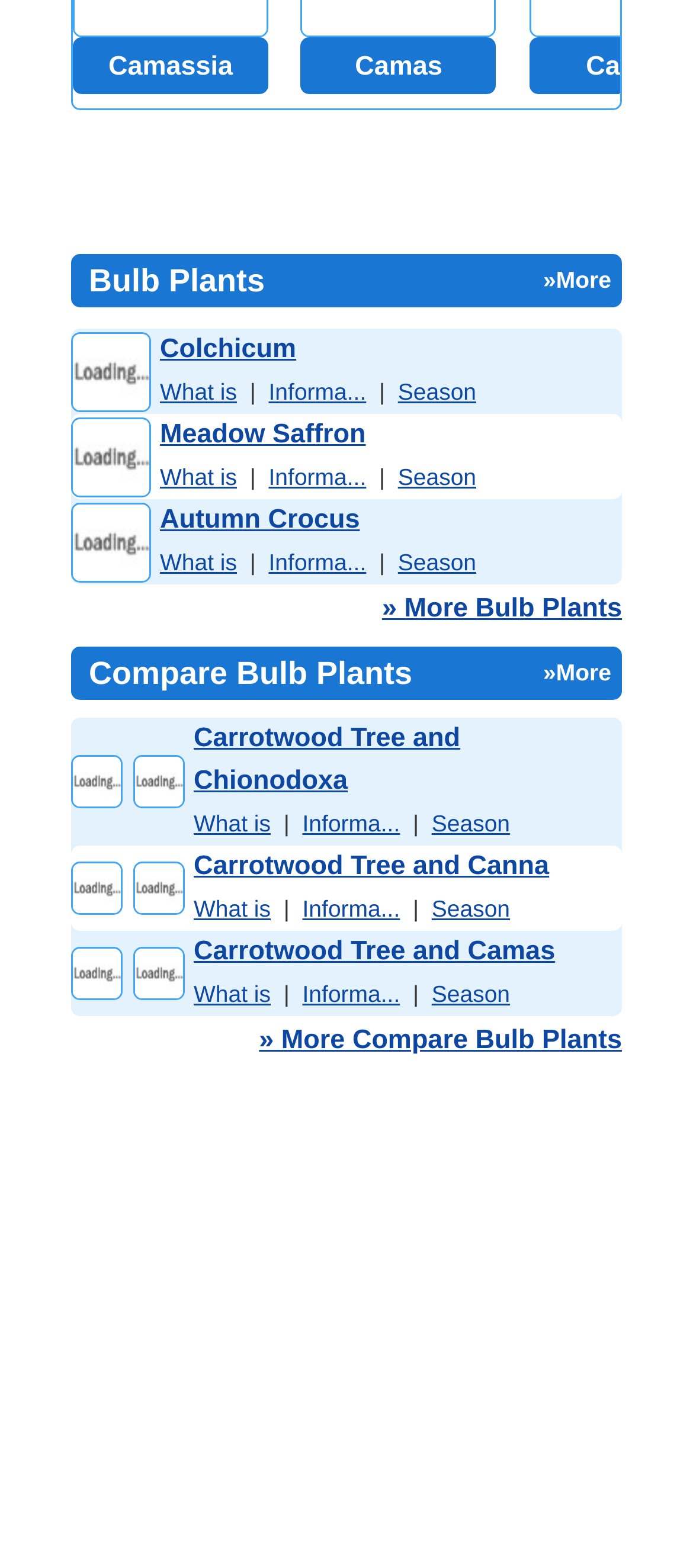Please respond in a single word or phrase: 
How many images are in the first row of the table?

1